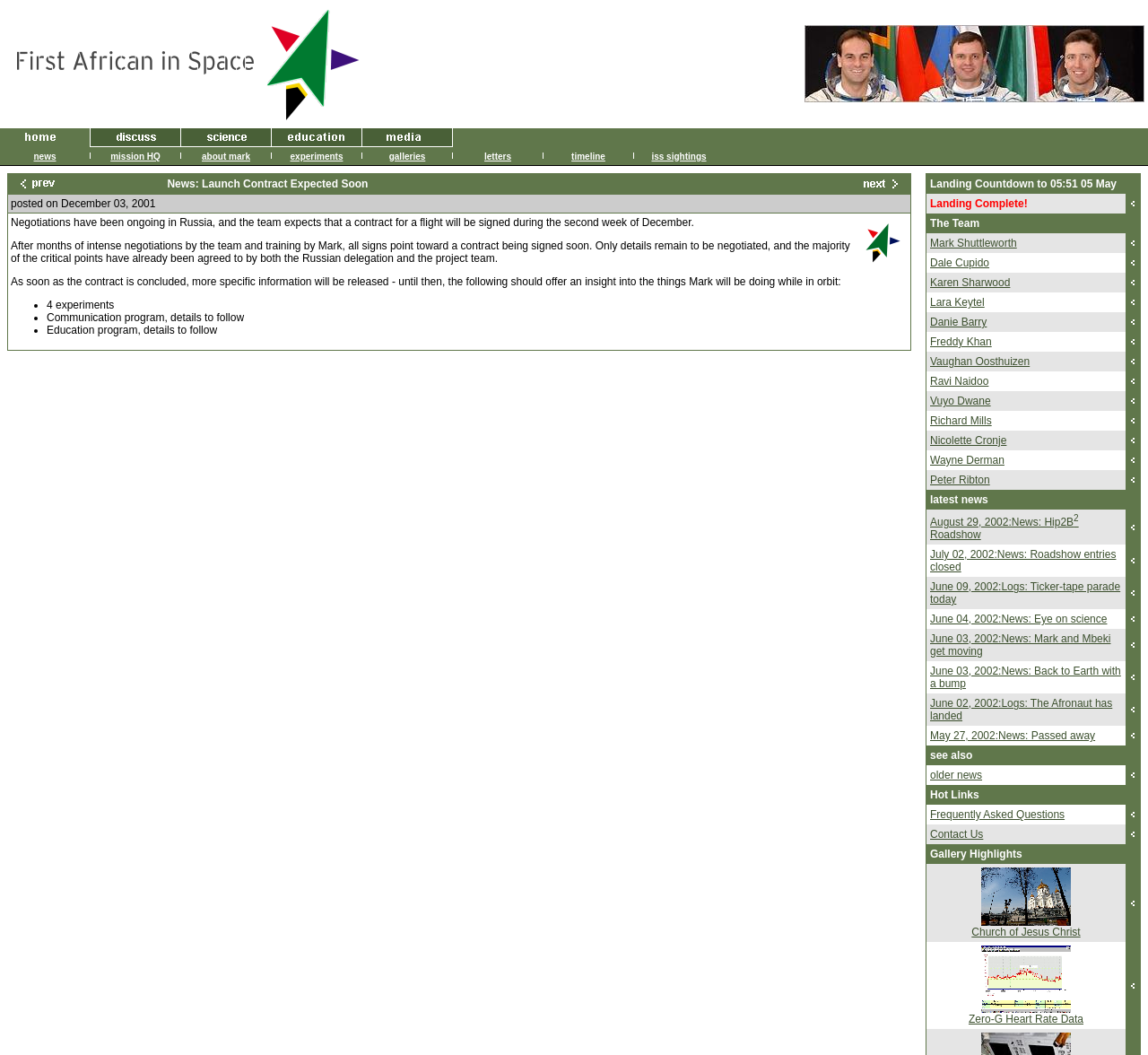Please identify the bounding box coordinates of the element's region that should be clicked to execute the following instruction: "click the home link". The bounding box coordinates must be four float numbers between 0 and 1, i.e., [left, top, right, bottom].

[0.0, 0.131, 0.078, 0.14]